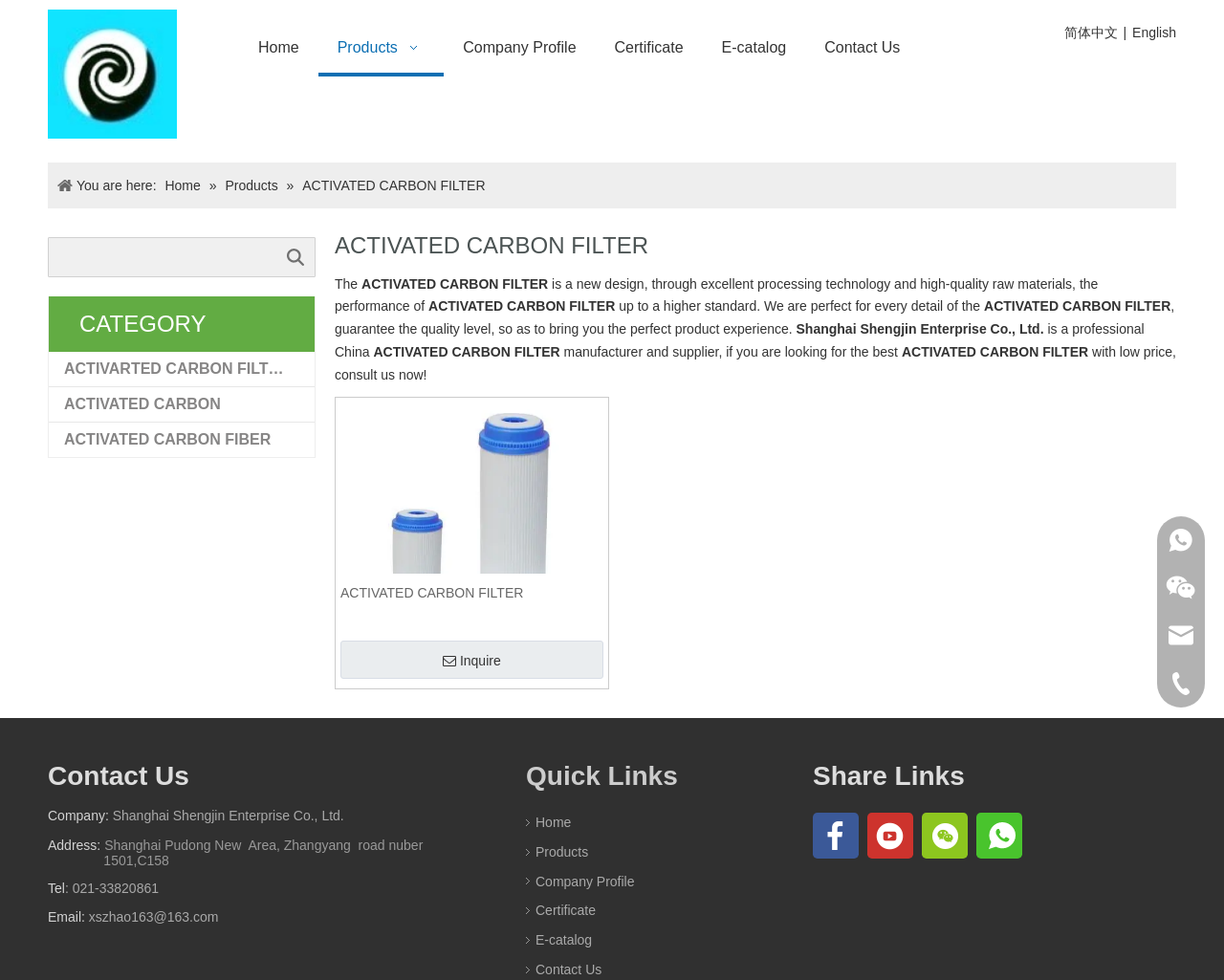Please examine the image and provide a detailed answer to the question: What is the address of the company?

I found the company address by looking at the 'Contact Us' section, where the address is listed along with other contact information.